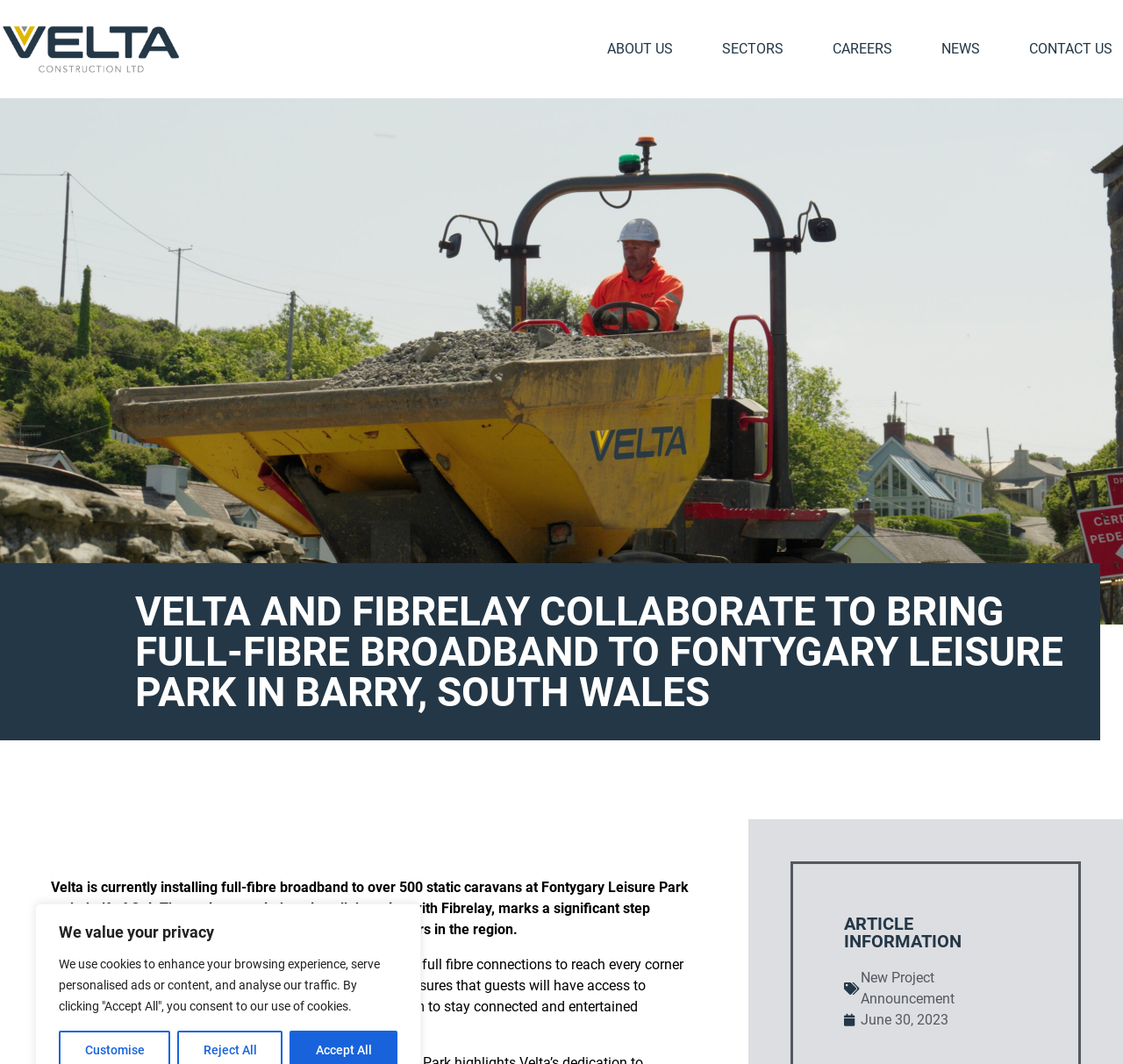Determine the bounding box coordinates of the clickable element necessary to fulfill the instruction: "visit Velta homepage". Provide the coordinates as four float numbers within the 0 to 1 range, i.e., [left, top, right, bottom].

[0.0, 0.02, 0.164, 0.073]